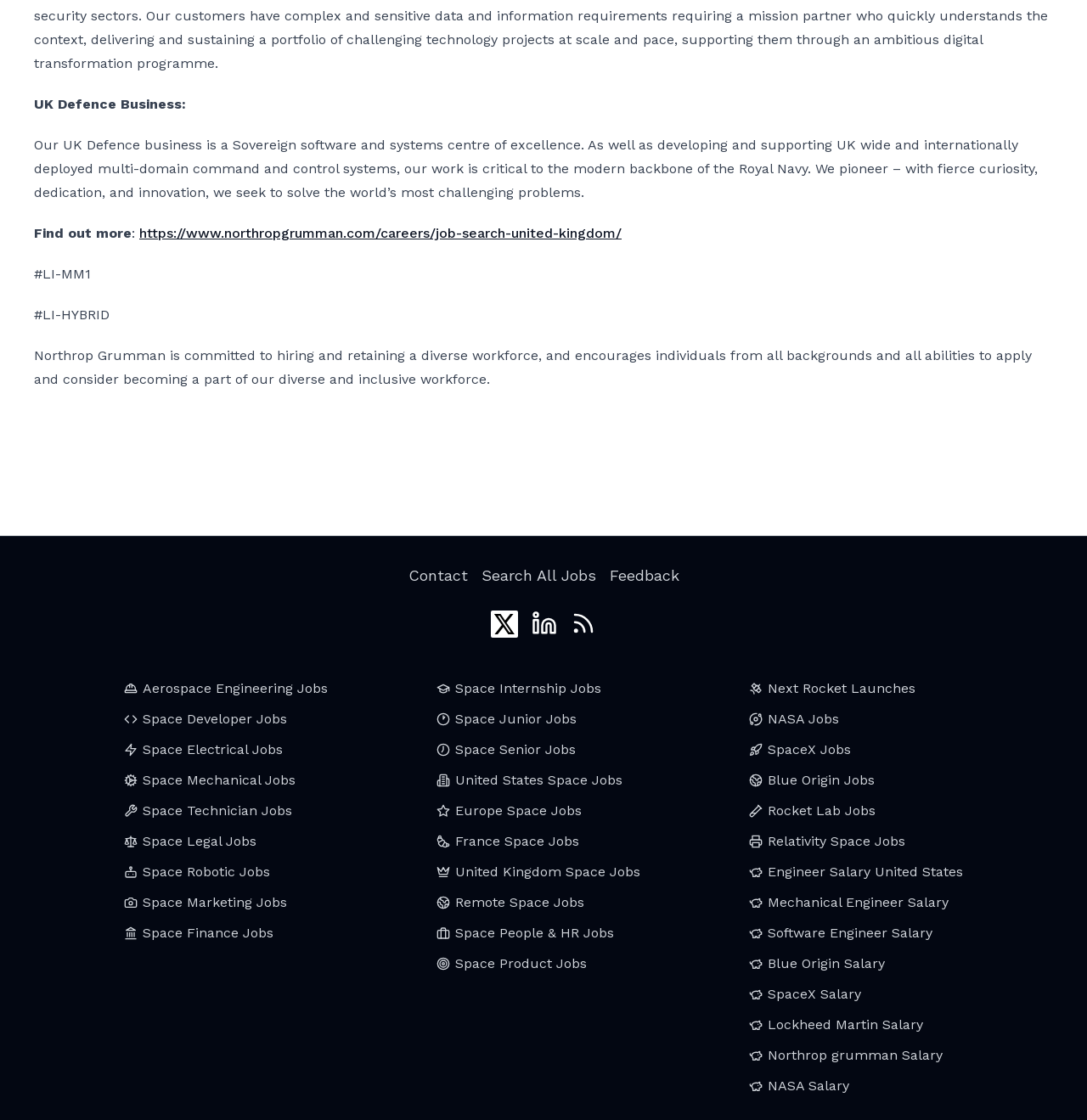Kindly determine the bounding box coordinates for the area that needs to be clicked to execute this instruction: "Search for jobs in the UK".

[0.128, 0.201, 0.572, 0.215]